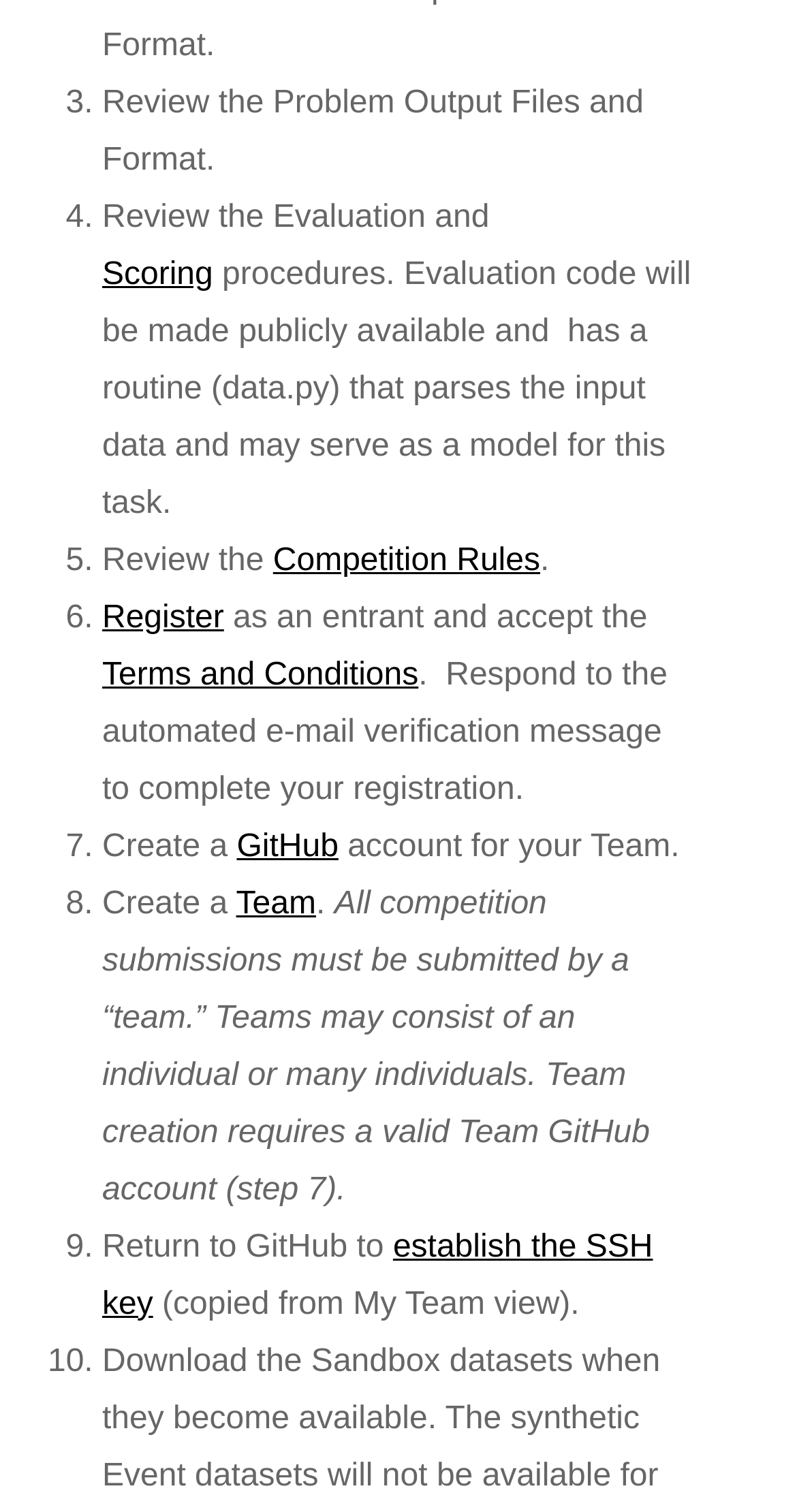Predict the bounding box of the UI element based on this description: "Terms and Conditions".

[0.128, 0.435, 0.525, 0.458]